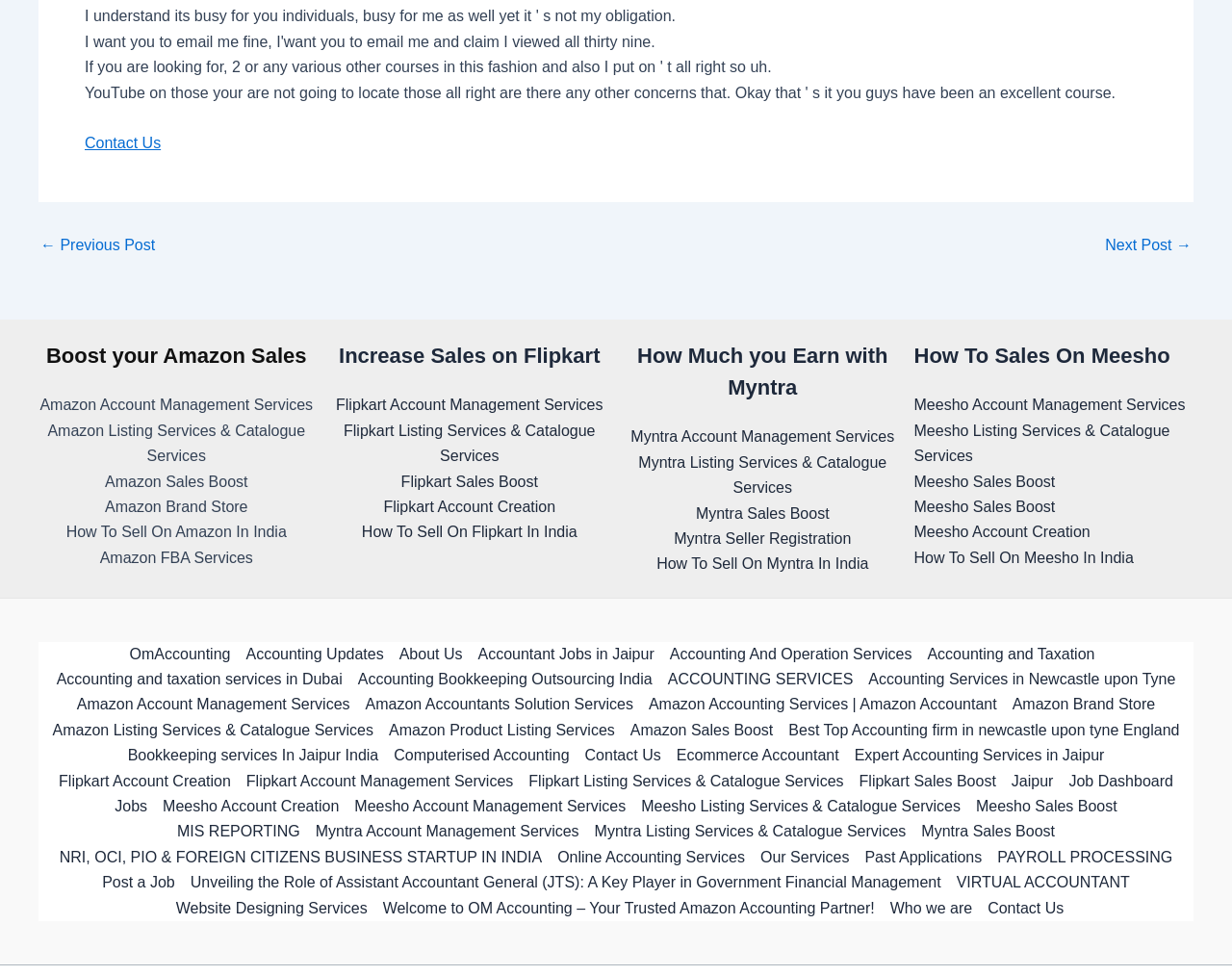Highlight the bounding box coordinates of the element you need to click to perform the following instruction: "Click on Contact Us."

[0.069, 0.138, 0.131, 0.154]